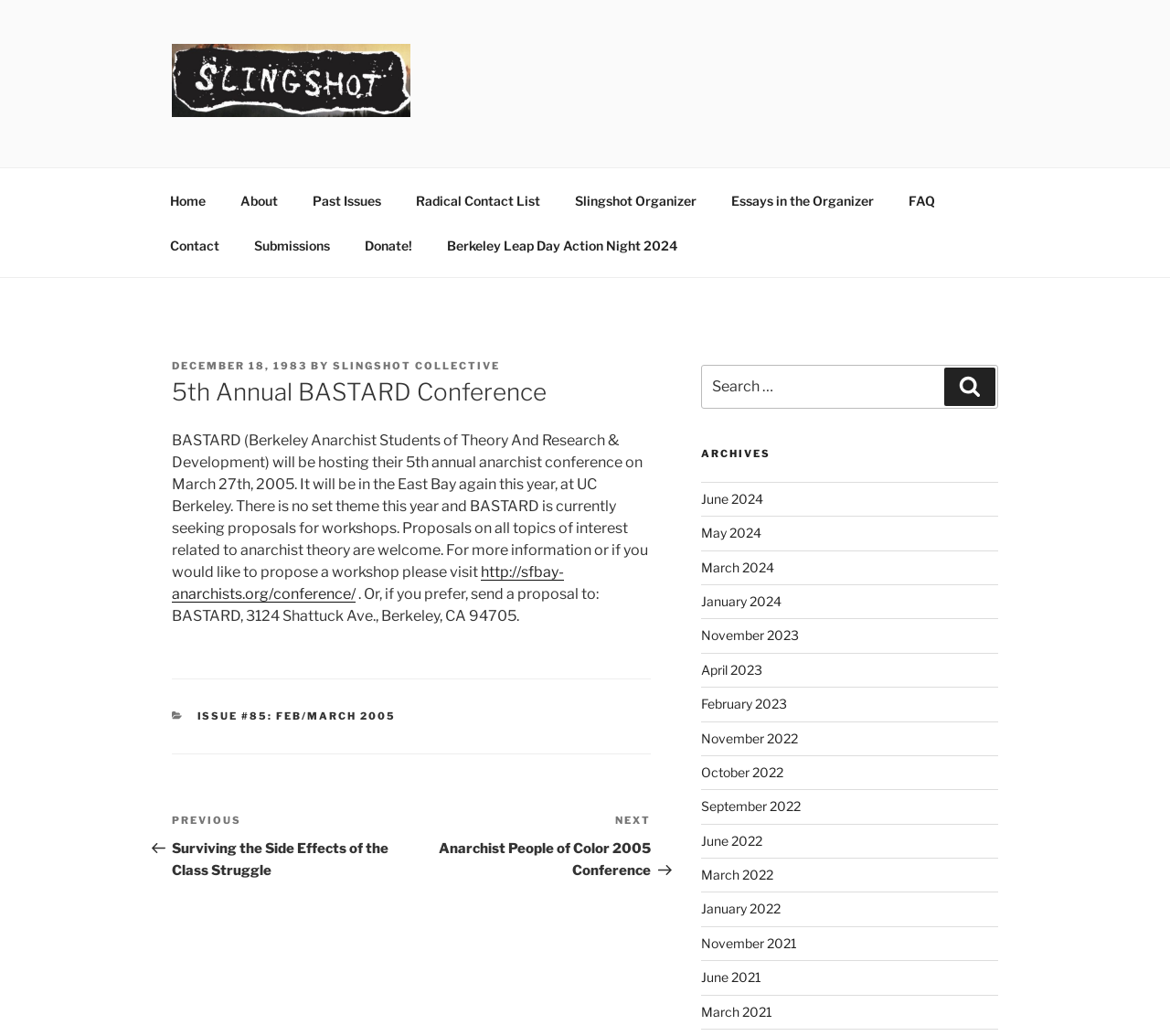Determine the bounding box coordinates of the region I should click to achieve the following instruction: "View the '5th Annual BASTARD Conference' article". Ensure the bounding box coordinates are four float numbers between 0 and 1, i.e., [left, top, right, bottom].

[0.147, 0.346, 0.556, 0.728]